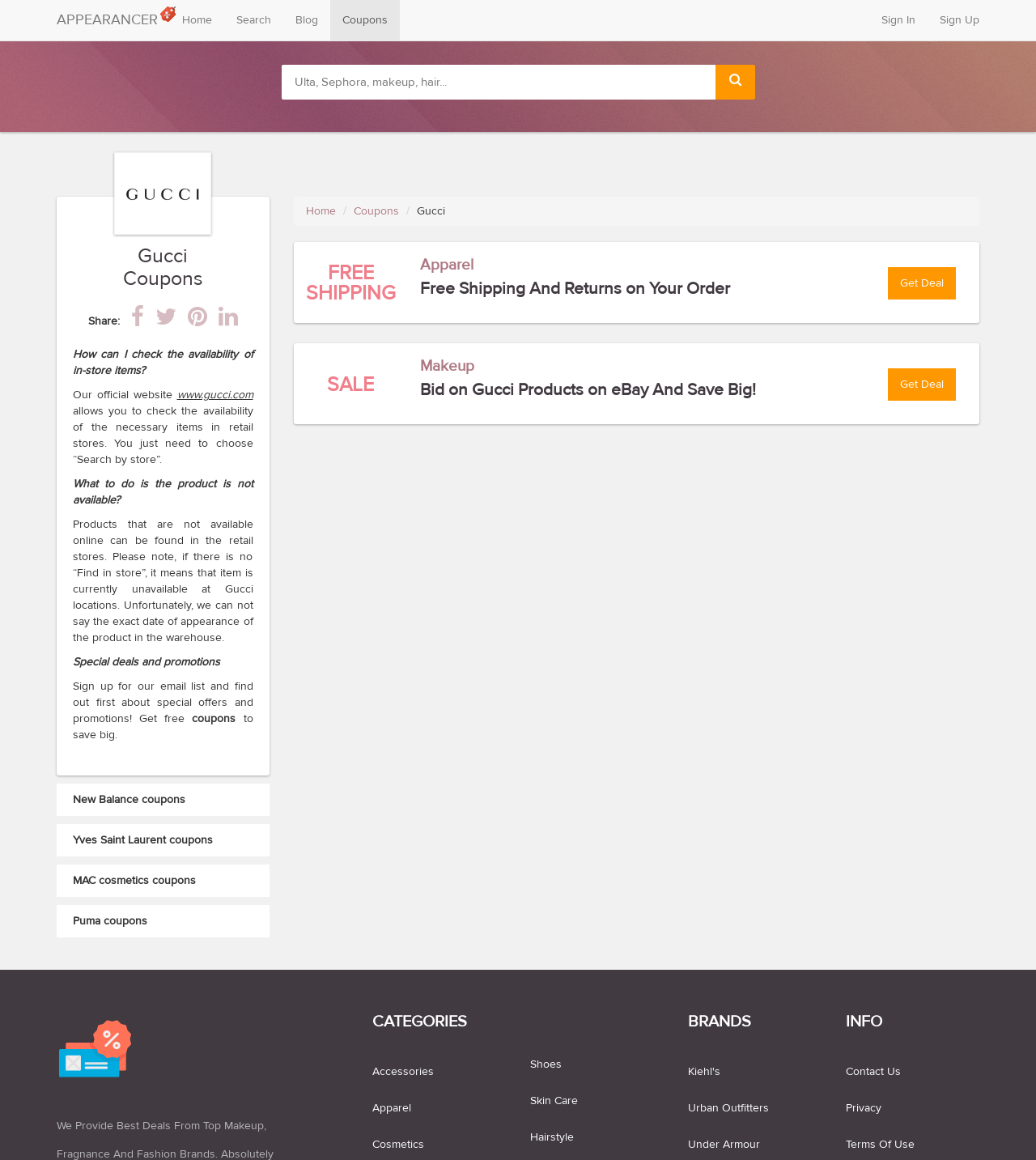Locate the UI element described by name="query" placeholder="Ulta, Sephora, makeup, hair..." and provide its bounding box coordinates. Use the format (top-left x, top-left y, bottom-right x, bottom-right y) with all values as floating point numbers between 0 and 1.

[0.271, 0.056, 0.69, 0.086]